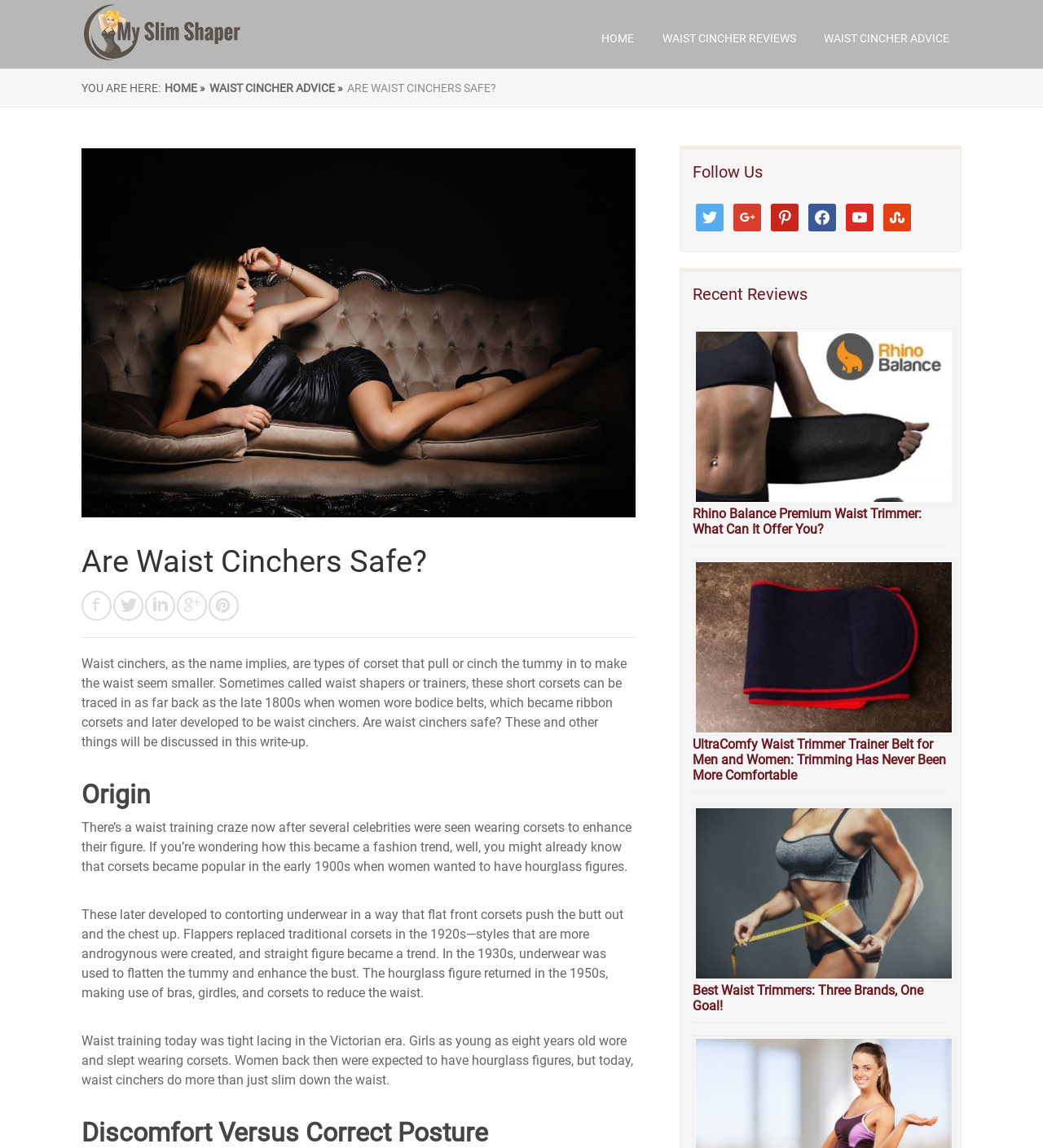Identify the bounding box coordinates of the section to be clicked to complete the task described by the following instruction: "Click on the 'twitter' social media link". The coordinates should be four float numbers between 0 and 1, formatted as [left, top, right, bottom].

[0.668, 0.182, 0.694, 0.195]